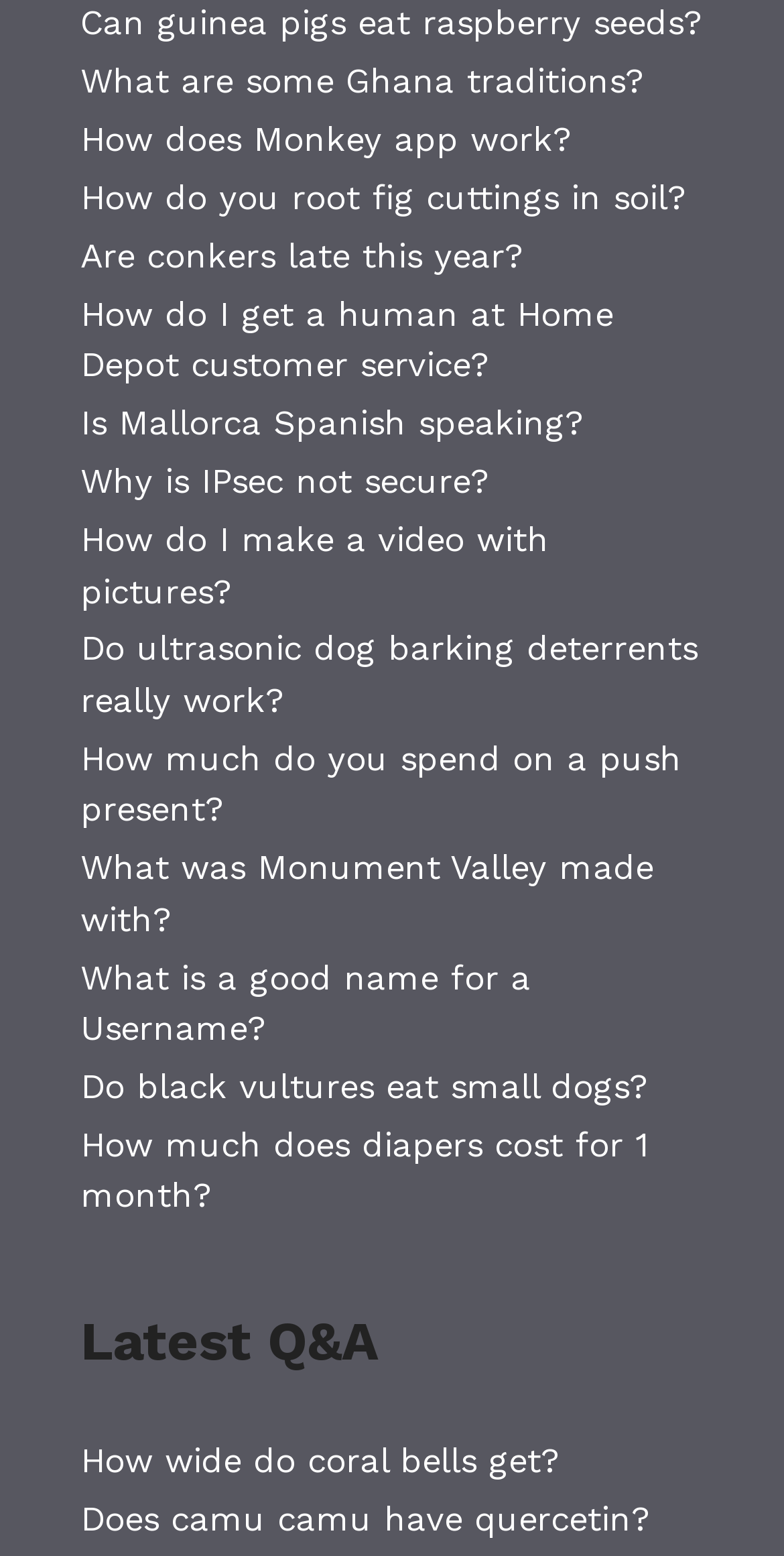Answer the question below with a single word or a brief phrase: 
How many articles are on this webpage?

15